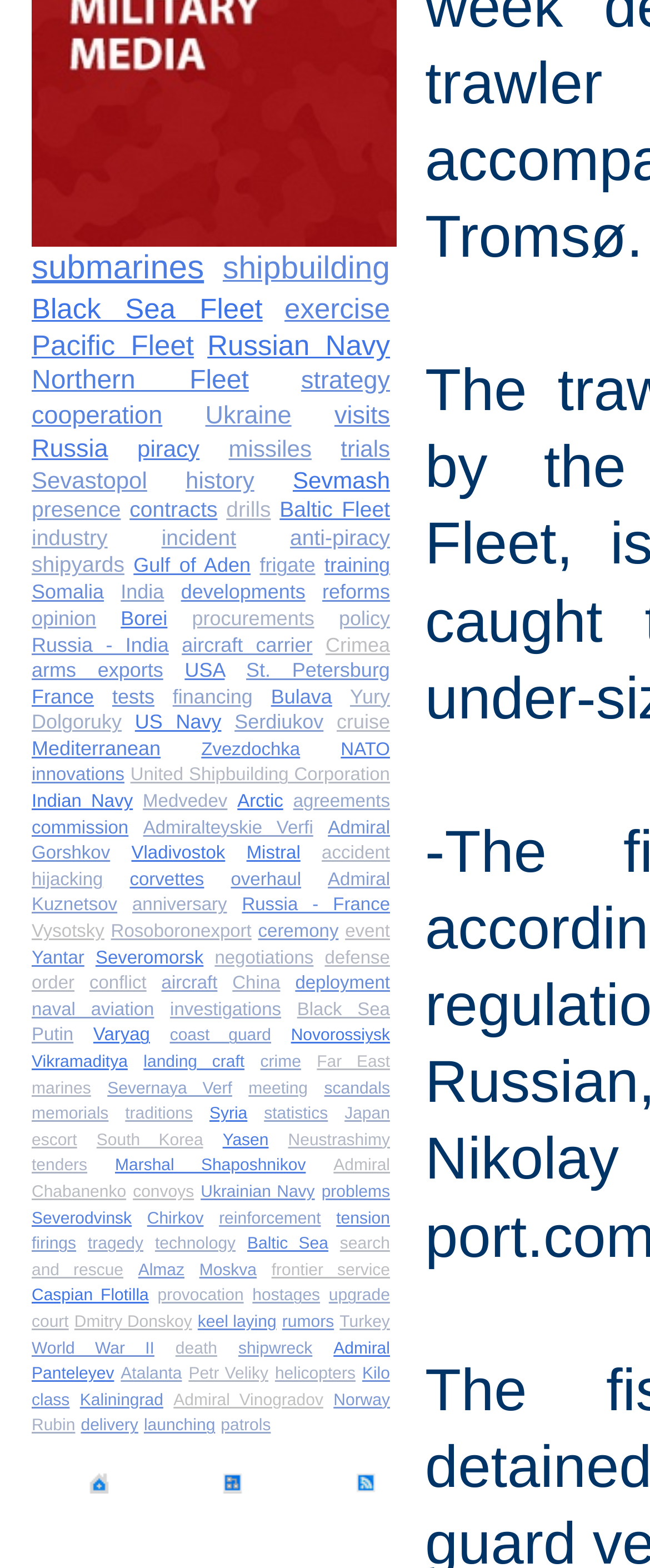Please identify the bounding box coordinates of the element that needs to be clicked to perform the following instruction: "explore shipbuilding".

[0.343, 0.161, 0.6, 0.183]